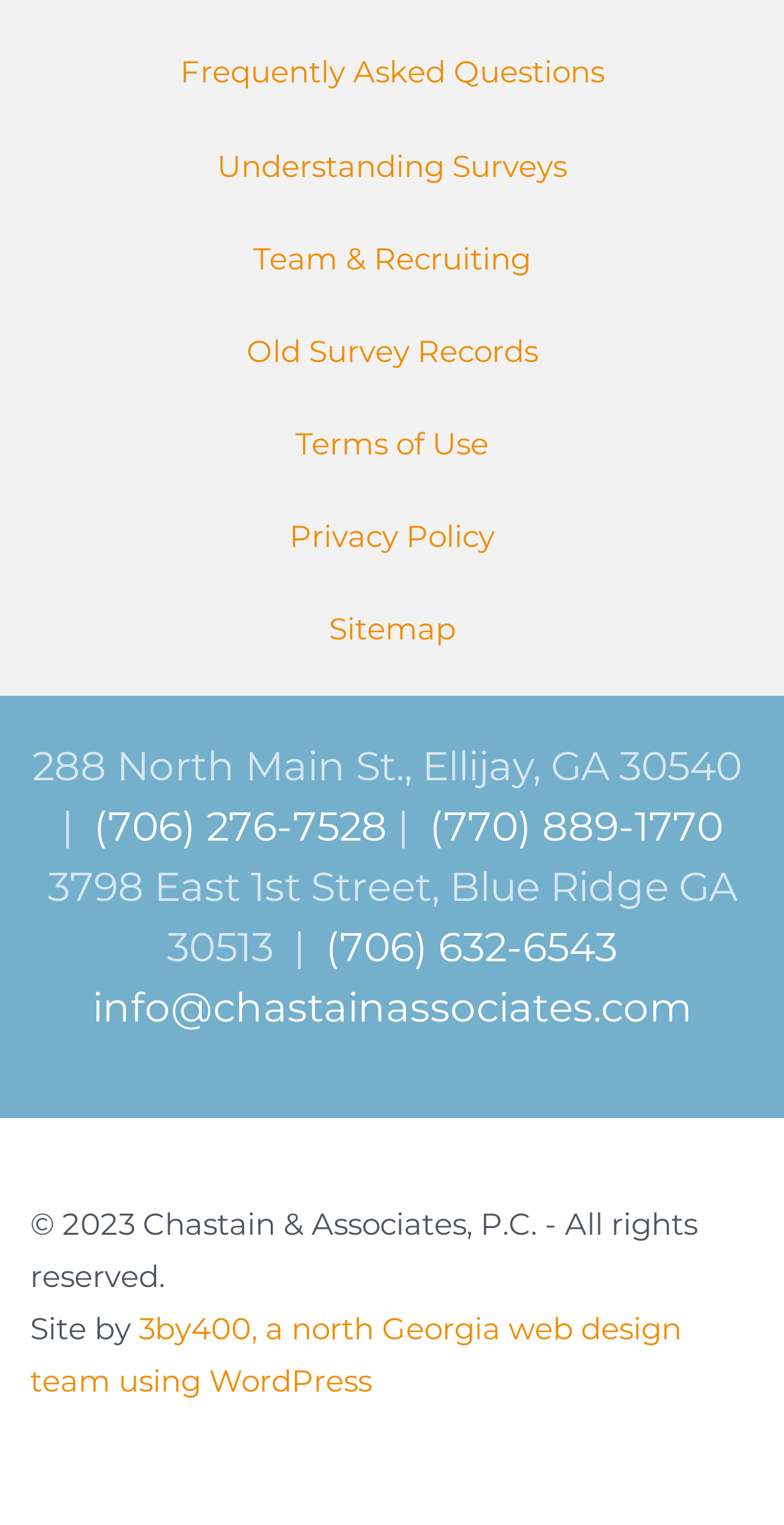Please determine the bounding box of the UI element that matches this description: info@chastainassociates.com. The coordinates should be given as (top-left x, top-left y, bottom-right x, bottom-right y), with all values between 0 and 1.

[0.118, 0.645, 0.882, 0.677]